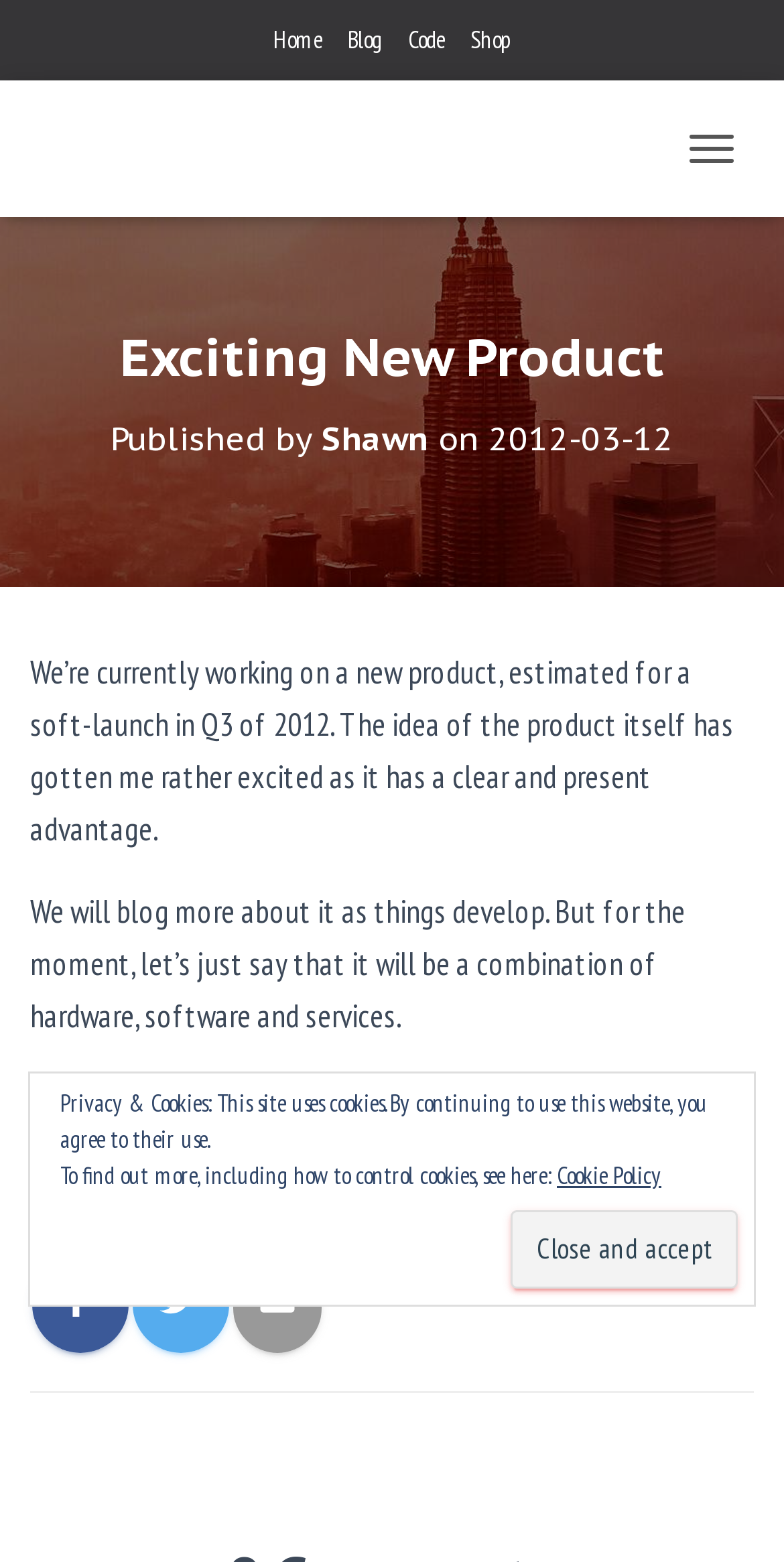Construct a comprehensive caption that outlines the webpage's structure and content.

The webpage is a blog post titled "Exciting New Product" from the blog "Blog@AESTE". At the top, there is a navigation menu with links to "Home", "Blog", "Code", and "Shop". Below the navigation menu, there is a logo image of "Blog@AESTE" with a link to the blog's homepage.

The main content of the blog post is divided into several sections. The first section is a heading that announces the new product, followed by a subheading that indicates the post was published by Shawn on March 12, 2012. Below the subheading, there is a paragraph of text that describes the new product, stating that it will have a clear and present advantage. The text also mentions that more information will be shared as the product develops.

The next section is another paragraph of text that provides more details about the product, stating that it will be a combination of hardware, software, and services. This is followed by a short sentence encouraging readers to "Keep a lookout!".

Below these paragraphs, there is a section labeled "Categories:" with several links to different categories, including "ANNOUNCEMENT". Each category link has a corresponding image next to it.

The webpage also has a horizontal separator line that divides the main content from the footer section. In the footer, there is a button to close and accept a notification, as well as a section about privacy and cookies that includes a link to the "Cookie Policy".

On the right side of the webpage, there is a toggle navigation button and a button with an image. At the very bottom of the webpage, there is a button to close and accept a notification, accompanied by an image.